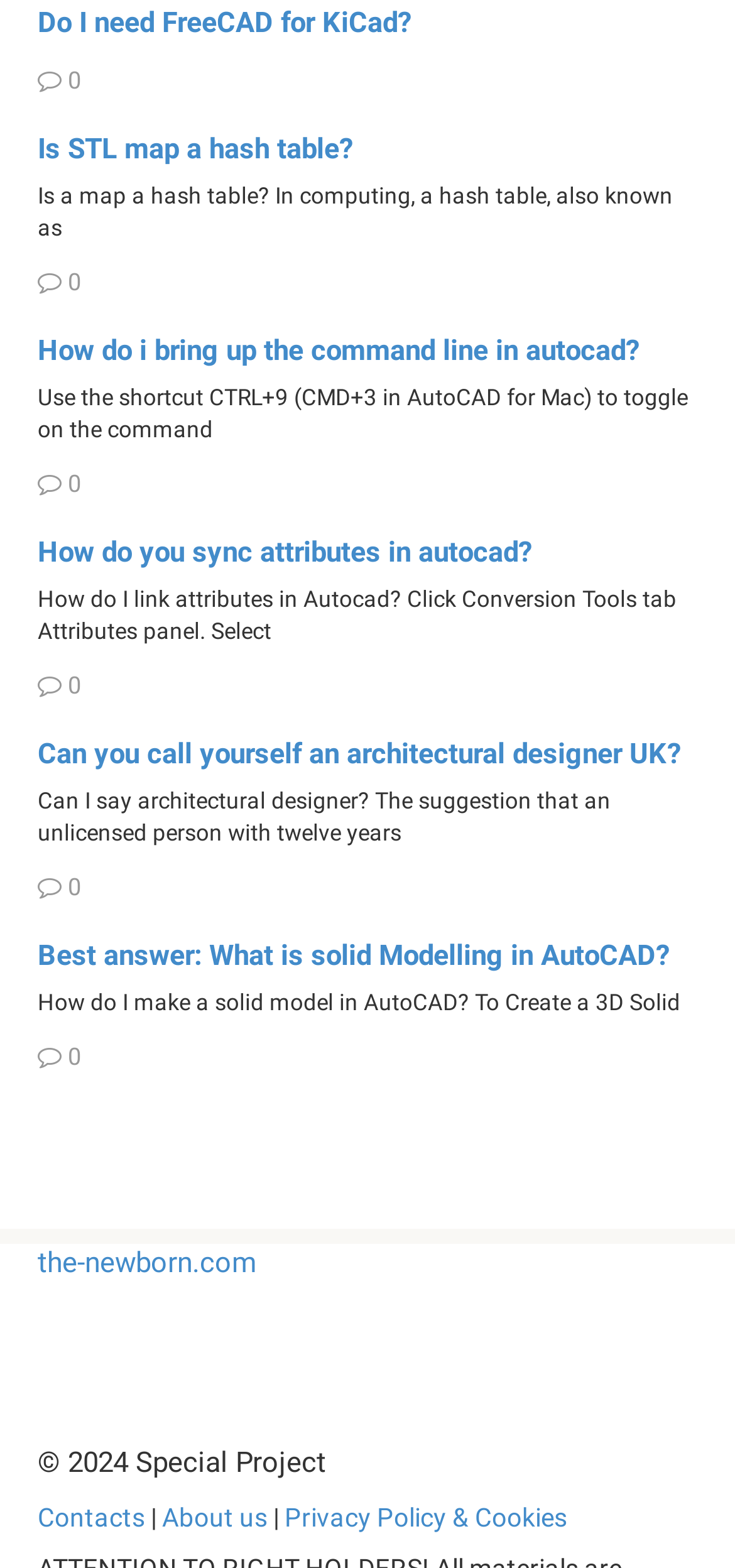Identify the bounding box coordinates of the section to be clicked to complete the task described by the following instruction: "Read about 'Privacy Policy & Cookies'". The coordinates should be four float numbers between 0 and 1, formatted as [left, top, right, bottom].

[0.387, 0.957, 0.772, 0.977]